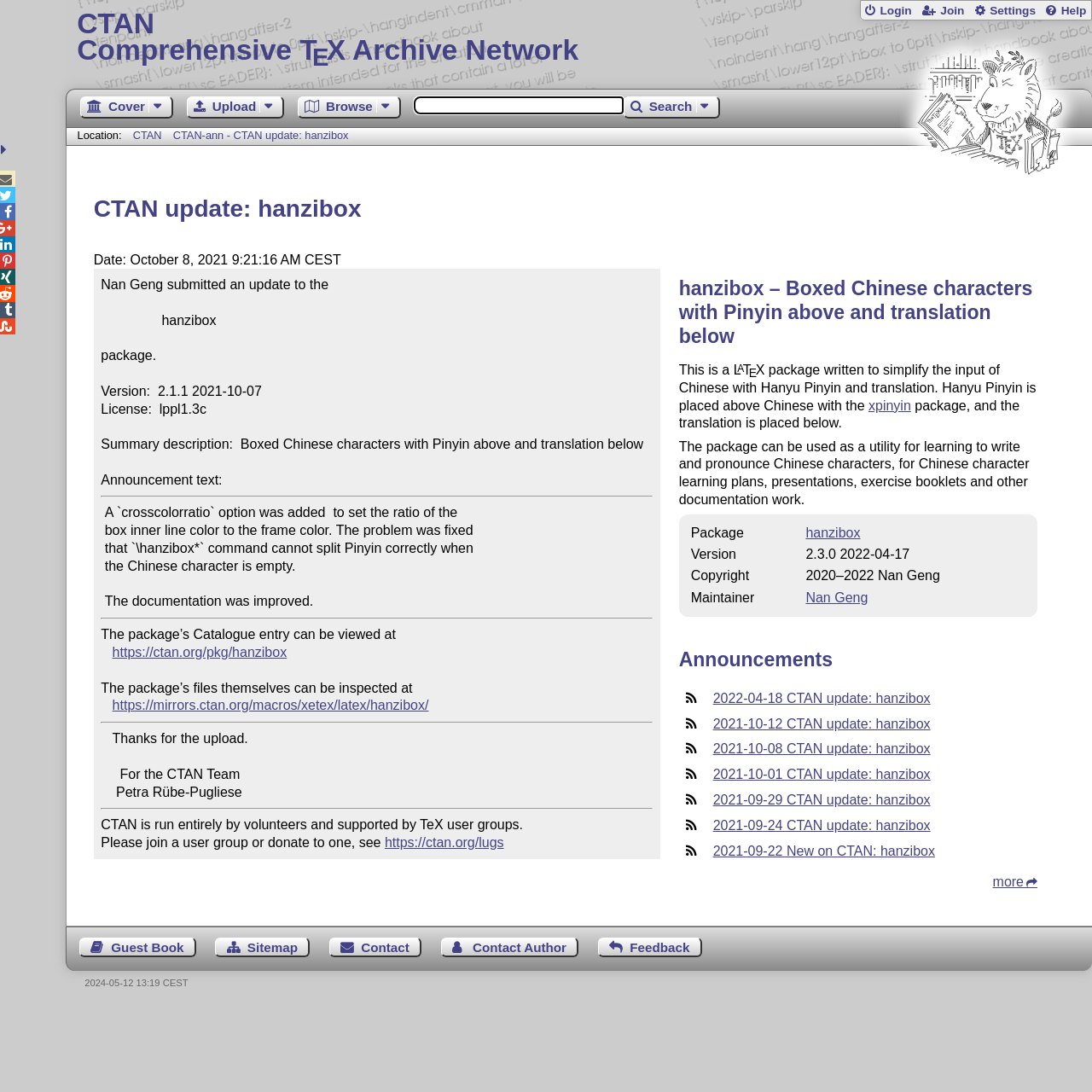Locate the bounding box of the UI element with the following description: "2021-09-29 CTAN update: hanzibox".

[0.653, 0.726, 0.852, 0.739]